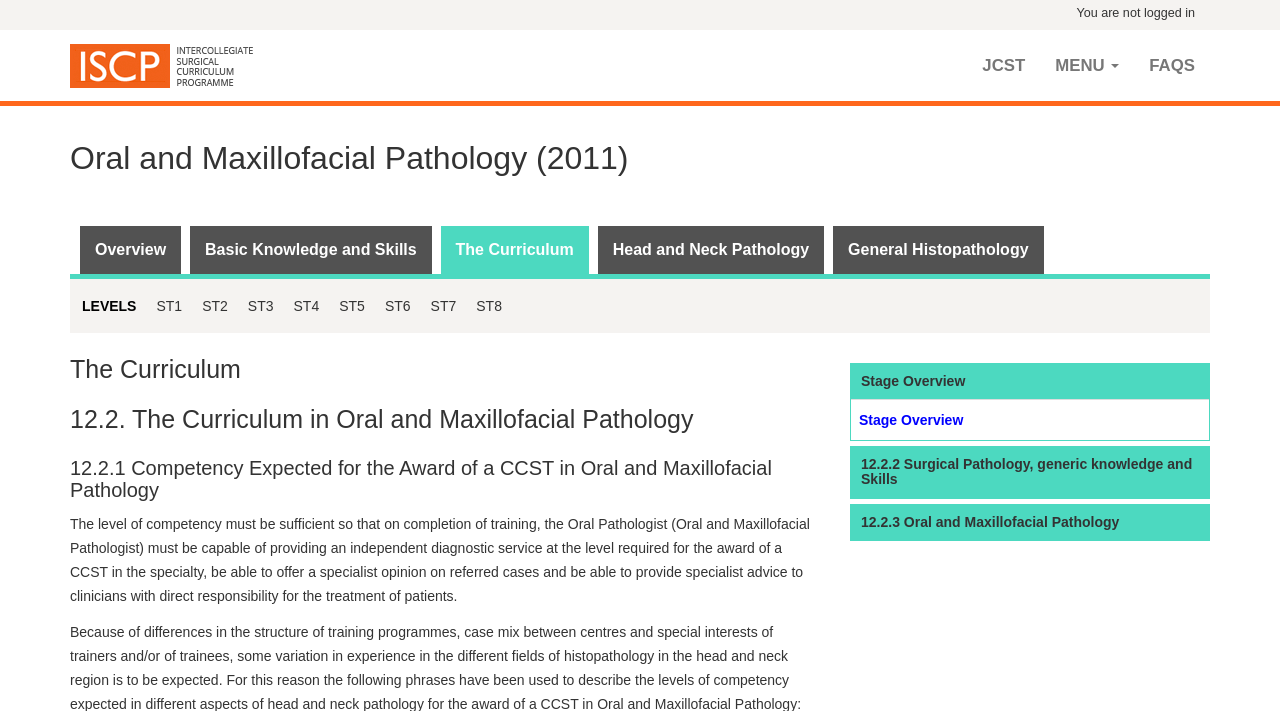What is the main topic of the webpage?
Using the image as a reference, answer the question with a short word or phrase.

Oral and Maxillofacial Pathology